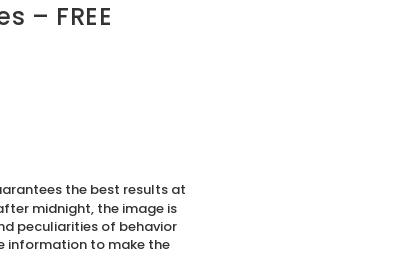Please provide a brief answer to the following inquiry using a single word or phrase:
What time of day can the riflescope provide clear images?

Early morning to after midnight